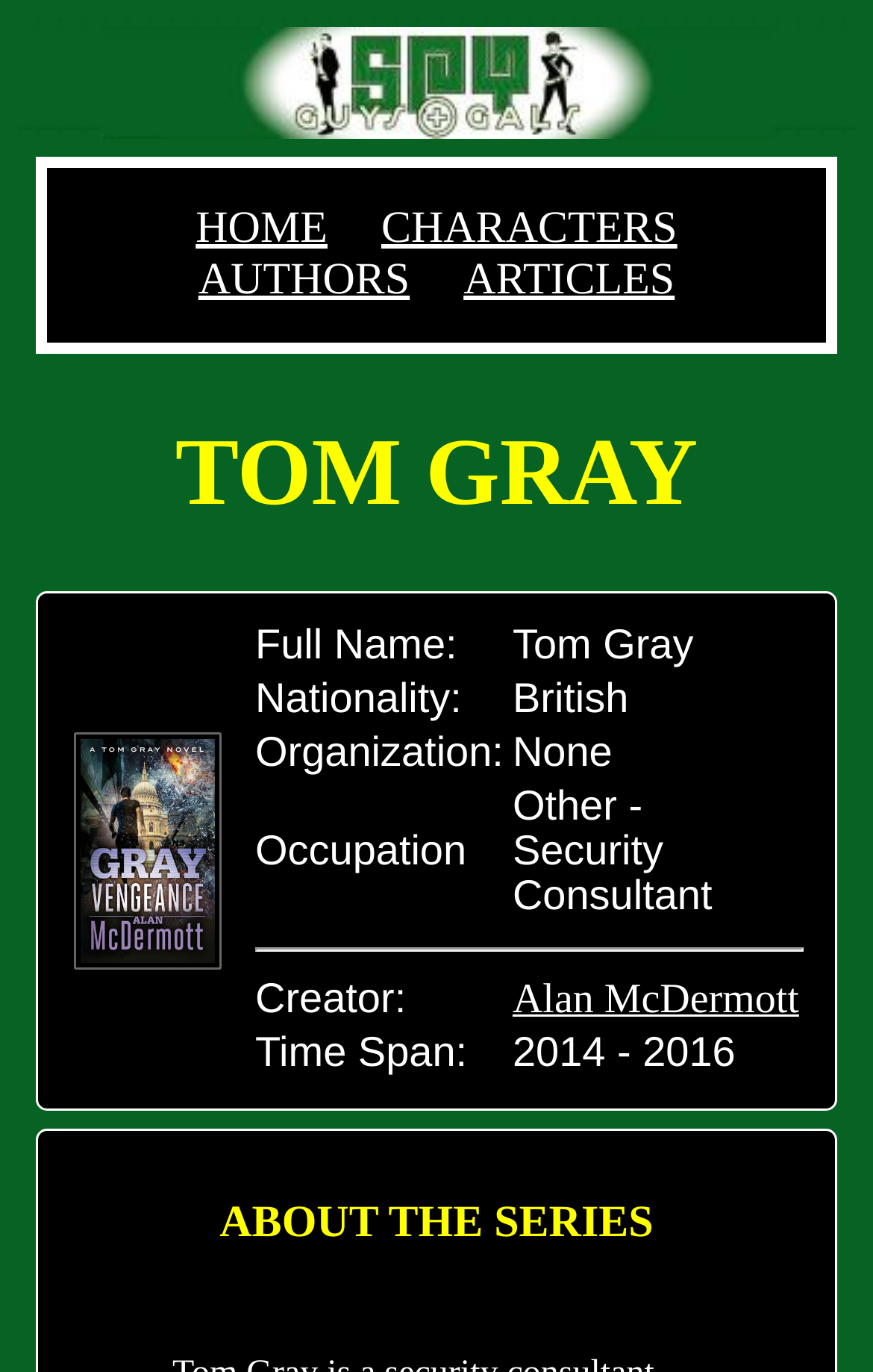What is the time span of Tom Gray series?
Refer to the image and give a detailed answer to the question.

In the table with information about Tom Gray, there is a row with 'Time Span:' and the corresponding value is '2014 - 2016'.